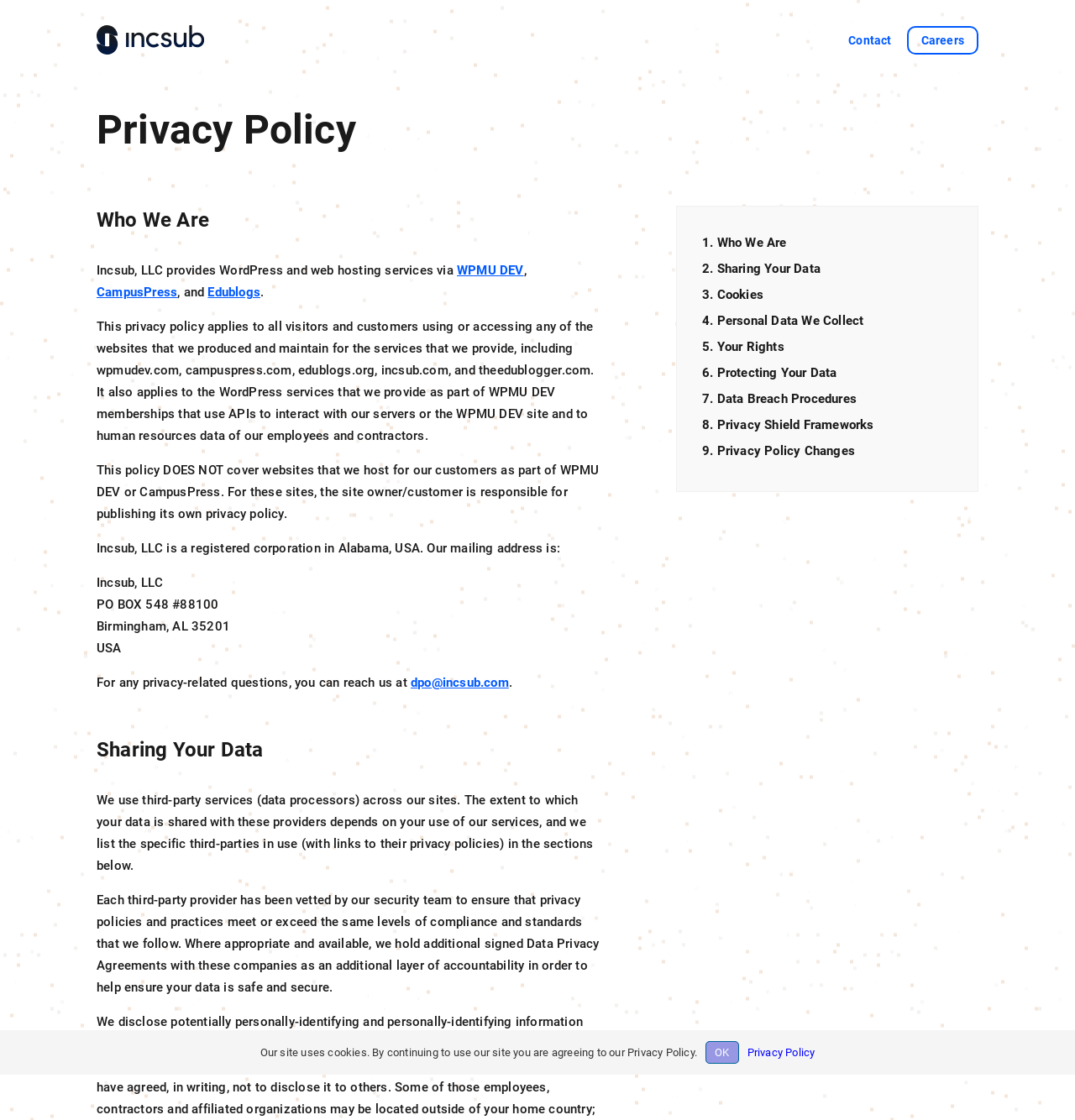Utilize the details in the image to give a detailed response to the question: How many links are in the table of contents?

The table of contents is located under the heading 'Privacy Policy' and it contains 9 links, namely '1. Who We Are', '2. Sharing Your Data', '3. Cookies', '4. Personal Data We Collect', '5. Your Rights', '6. Protecting Your Data', '7. Data Breach Procedures', '8. Privacy Shield Frameworks', and '9. Privacy Policy Changes'.